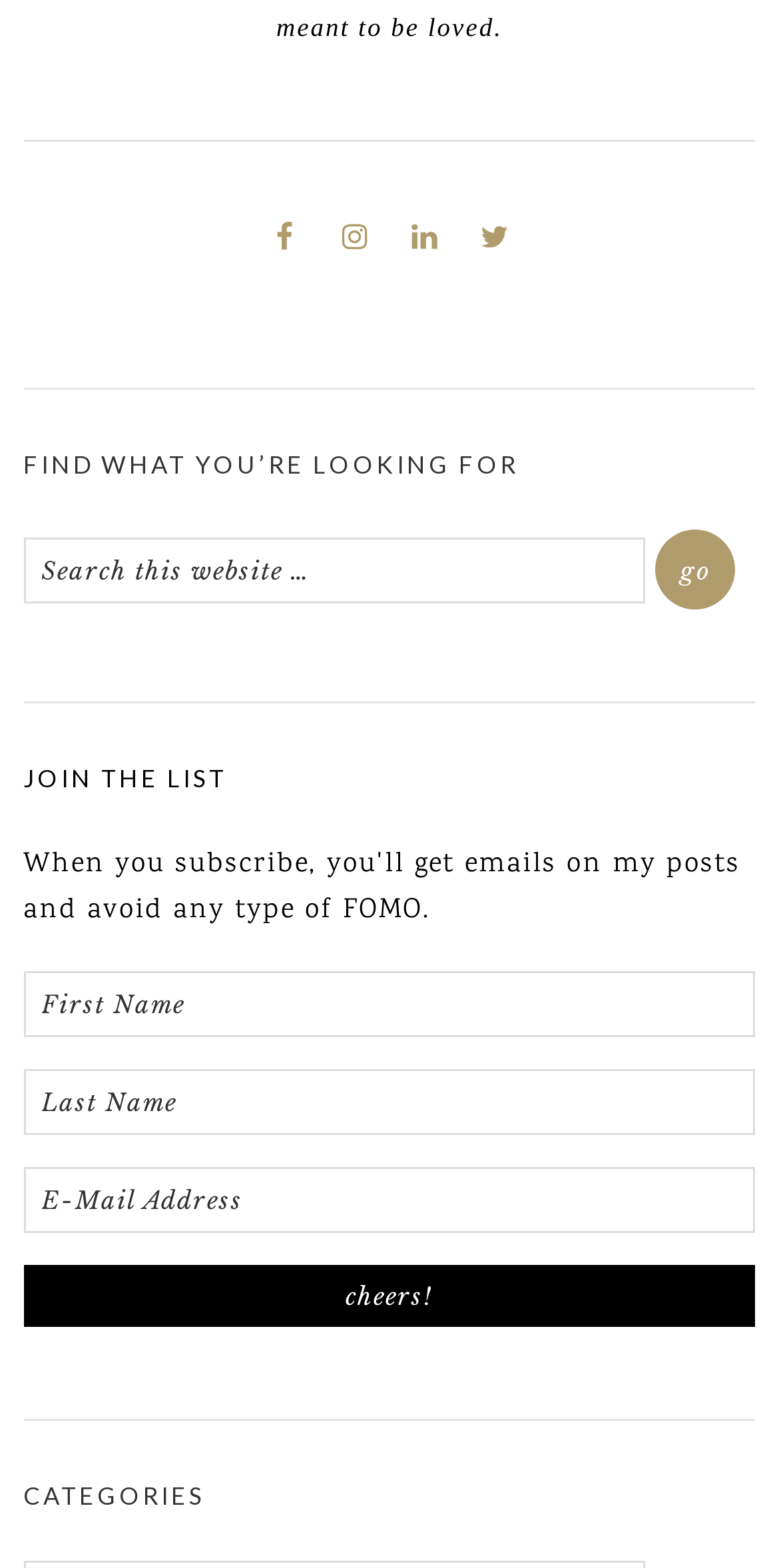Based on the description "Twitter", find the bounding box of the specified UI element.

[0.605, 0.129, 0.664, 0.173]